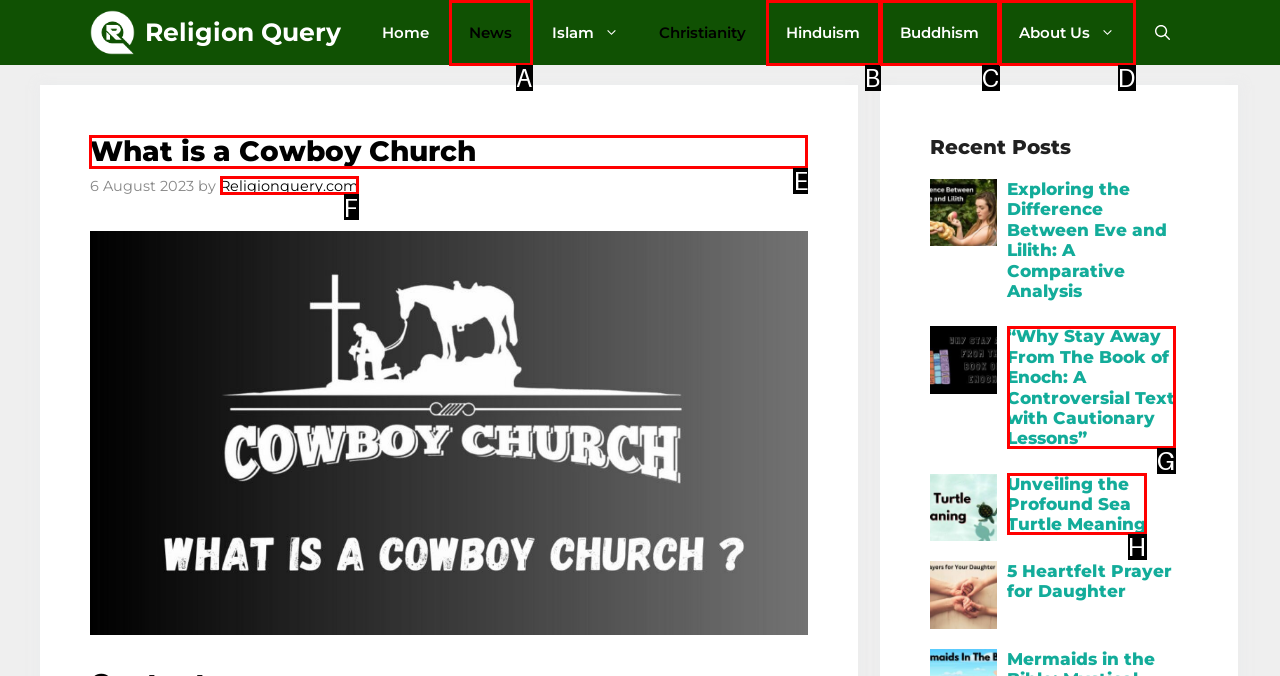Which letter corresponds to the correct option to complete the task: Learn about 'What is a Cowboy Church'?
Answer with the letter of the chosen UI element.

E